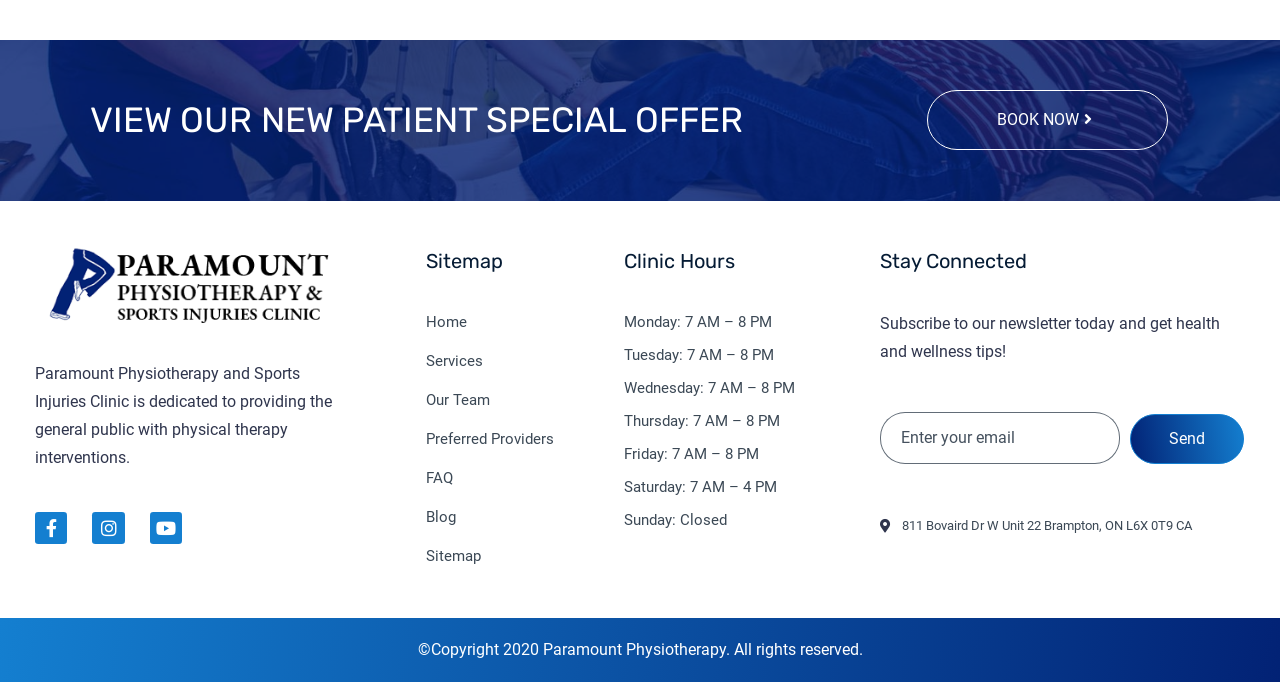Please determine the bounding box coordinates of the clickable area required to carry out the following instruction: "View archives for June 2024". The coordinates must be four float numbers between 0 and 1, represented as [left, top, right, bottom].

None